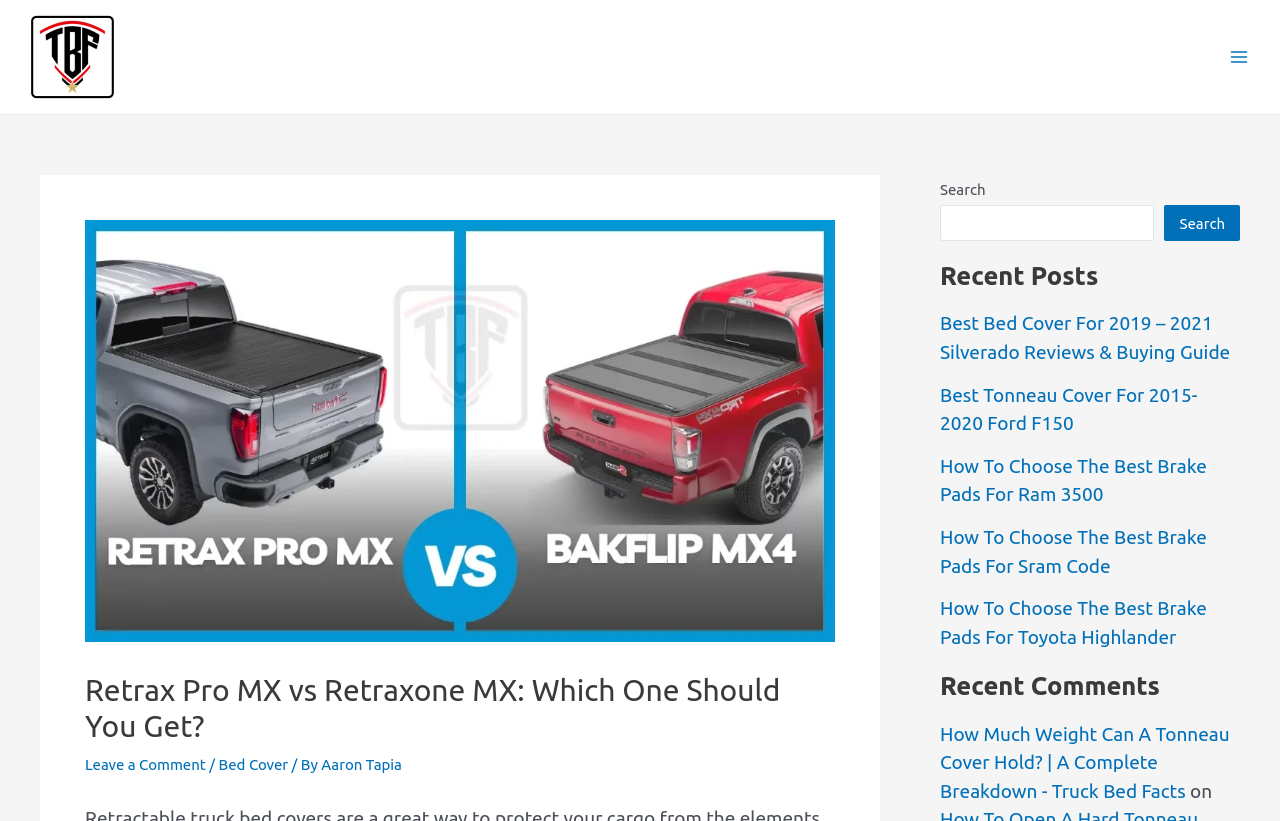Provide a brief response to the question using a single word or phrase: 
How many recent posts are listed?

5